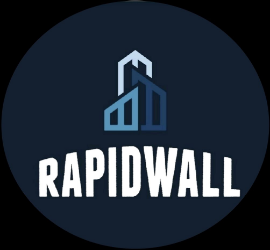Elaborate on the contents of the image in a comprehensive manner.

The image features a circular logo for "Rapidwall," prominently displayed against a dark blue background. The design includes a stylized representation of buildings, depicted in light blue shades, indicating a focus on construction or real estate services. The name "RAPIDWALL" is boldly inscribed in white, capital letters below the graphic, underscoring the brand's emphasis on efficiency and strength in its offerings. This logo effectively conveys a modern and professional image, suitable for a company involved in construction or building solutions.